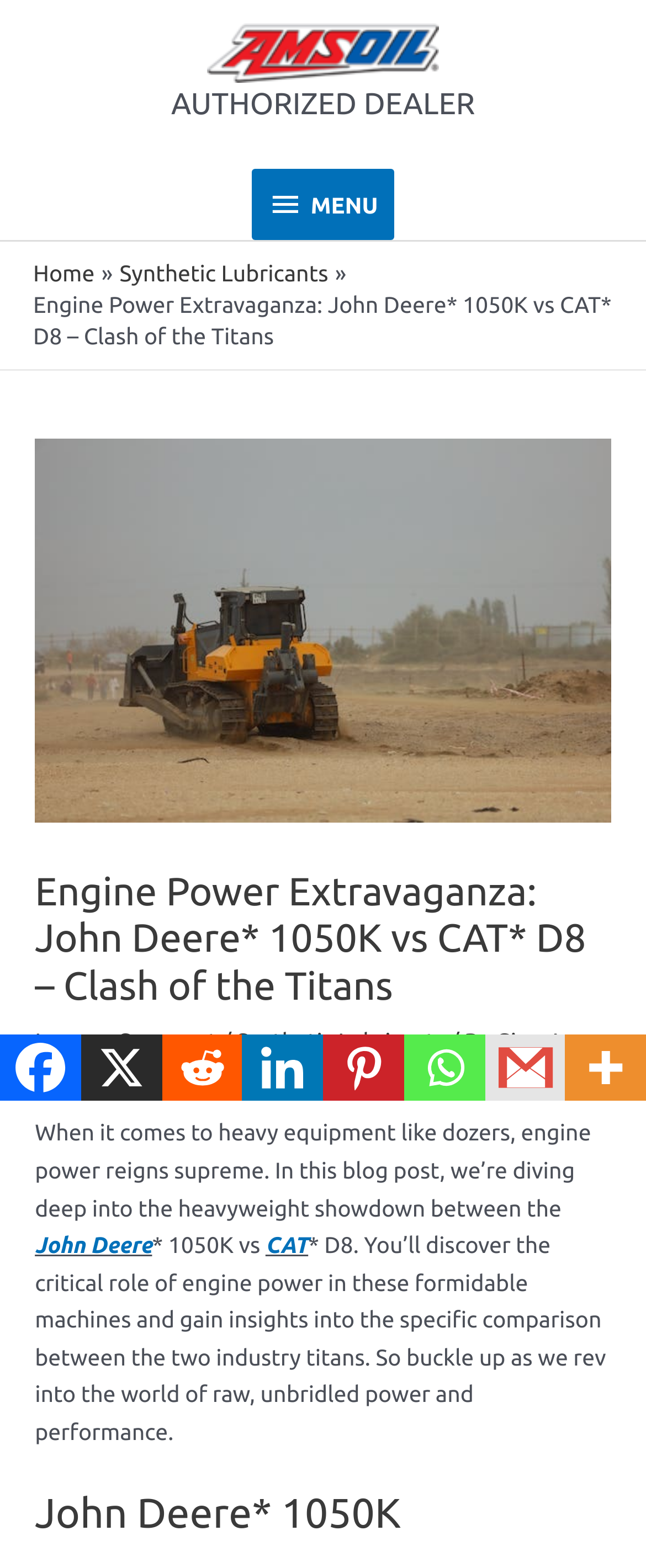Offer a meticulous description of the webpage's structure and content.

The webpage is about a comparison between John Deere* 1050K and CAT* D8 heavy equipment, specifically focusing on engine power. At the top left corner, there is an AMSOIL logo image, accompanied by a link to the logo. Below the logo, there is a "AUTHORIZED DEALER" text. To the right of the logo, there is a menu button labeled "MENU".

Below the menu button, there is a navigation section with breadcrumbs, showing the current page's location in the website's hierarchy. The breadcrumbs include links to the "Home" page and "Synthetic Lubricants" category.

The main content of the page is a blog post titled "Engine Power Extravaganza: John Deere* 1050K vs CAT* D8 – Clash of the Titans". The post features a large image of a heavy-duty dozer, which is the featured image for the blog post. The title of the post is also displayed as a heading.

Below the title, there are links to leave a comment, as well as information about the author, Gino A. Platania, and the category "Synthetic Lubricants". The main text of the blog post discusses the importance of engine power in heavy equipment and provides a comparison between the John Deere* 1050K and CAT* D8 machines.

There are several links throughout the text, including links to John Deere and CAT. The post also includes a heading titled "John Deere* 1050K".

At the bottom of the page, there are social media links to Facebook, Reddit, Linkedin, Pinterest, Whatsapp, Gmail, and More, allowing users to share the content on various platforms.